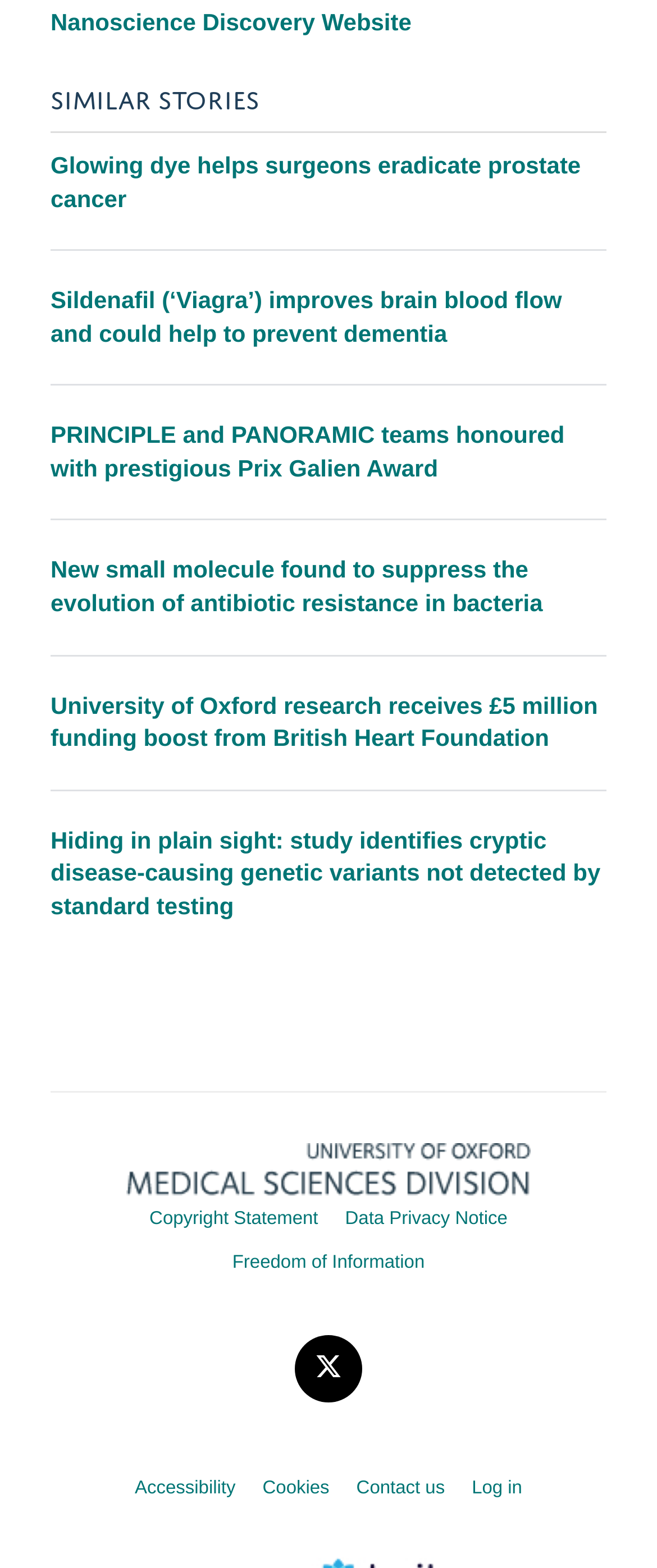Highlight the bounding box coordinates of the region I should click on to meet the following instruction: "Read about Glowing dye helps surgeons eradicate prostate cancer".

[0.077, 0.097, 0.884, 0.135]